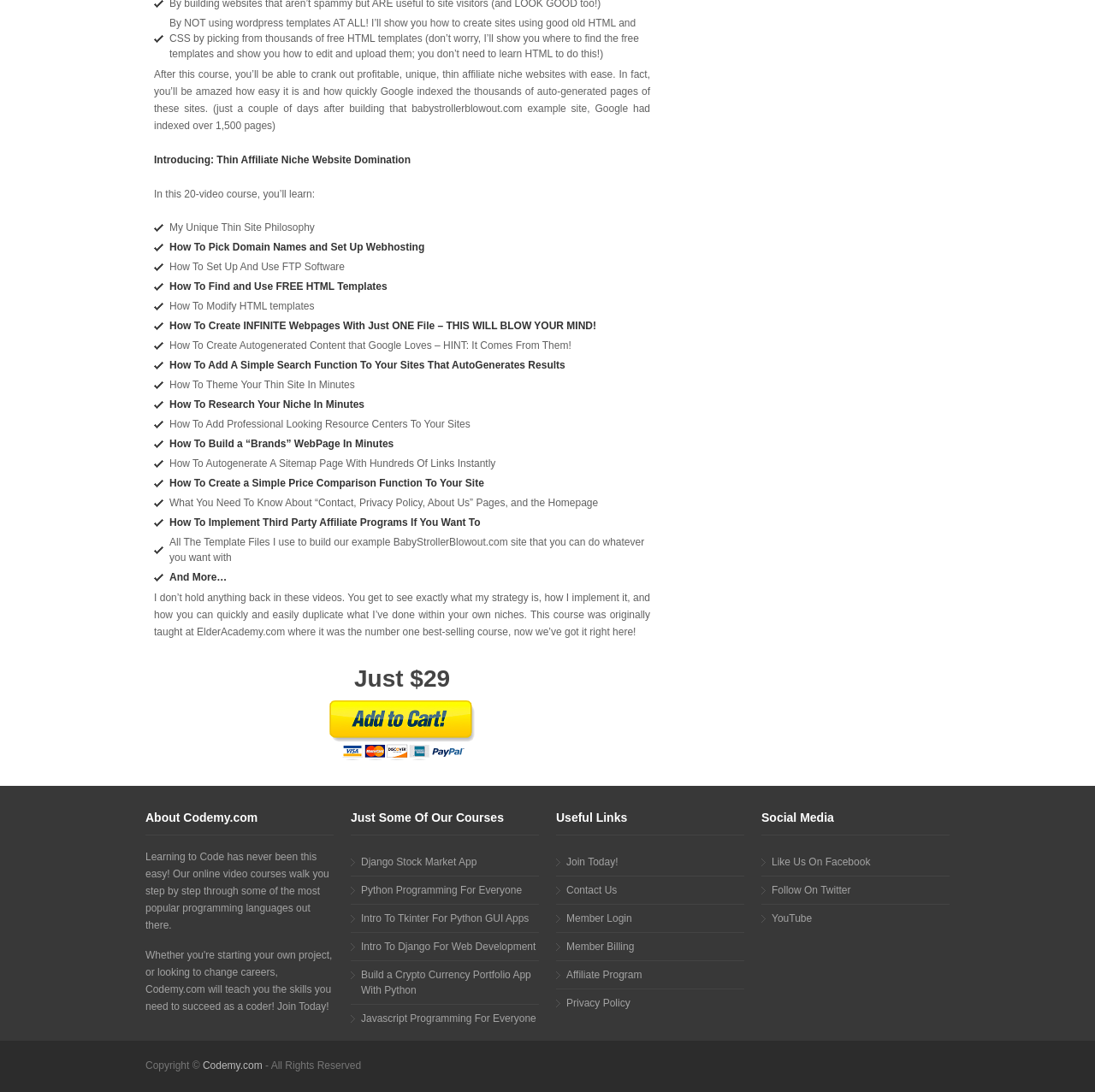Provide your answer to the question using just one word or phrase: What is the price of the course?

$29